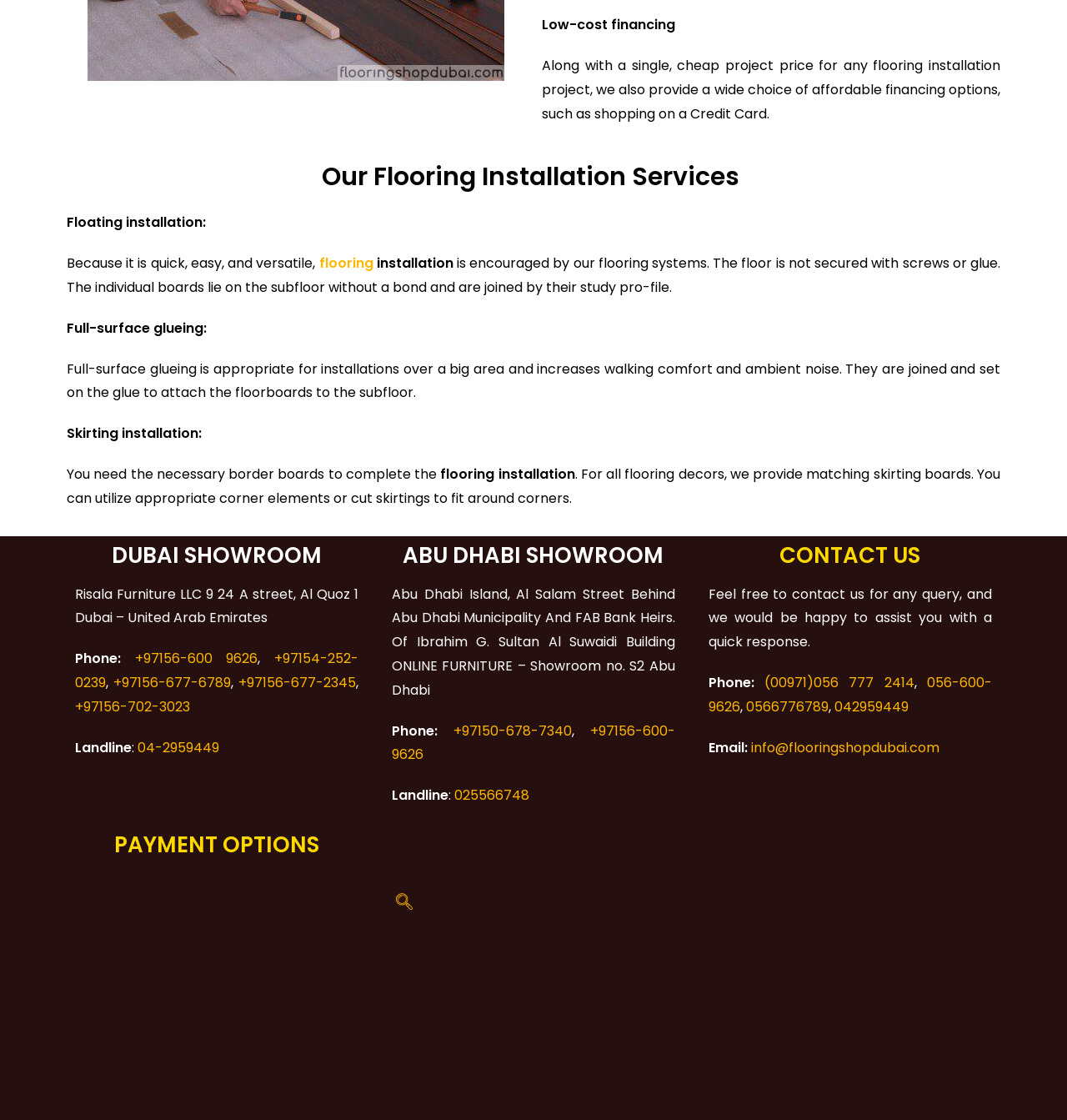What is the phone number of the Abu Dhabi showroom?
Give a single word or phrase as your answer by examining the image.

+97150-678-7340